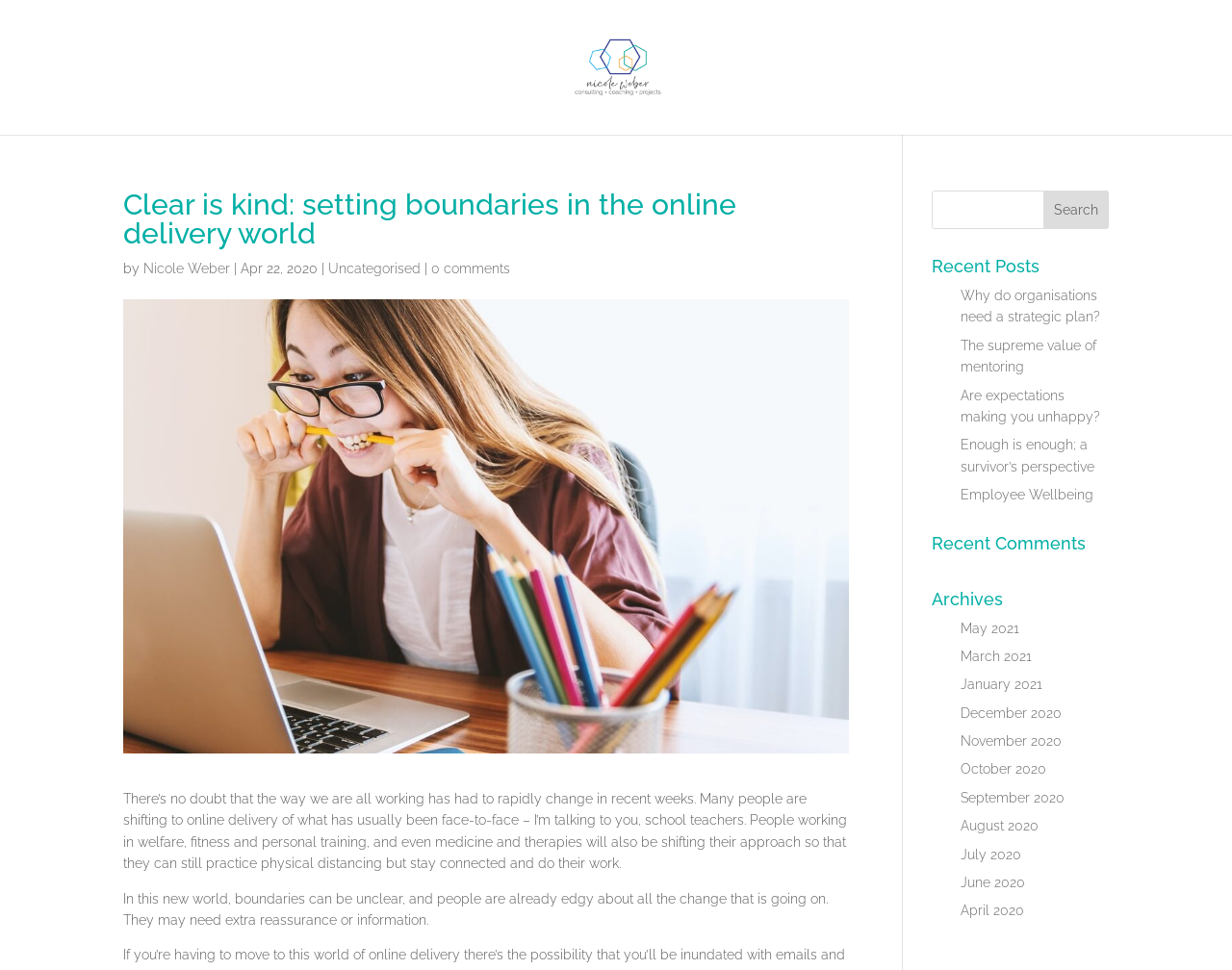What is the author of this article?
Give a single word or phrase as your answer by examining the image.

Nicole Weber